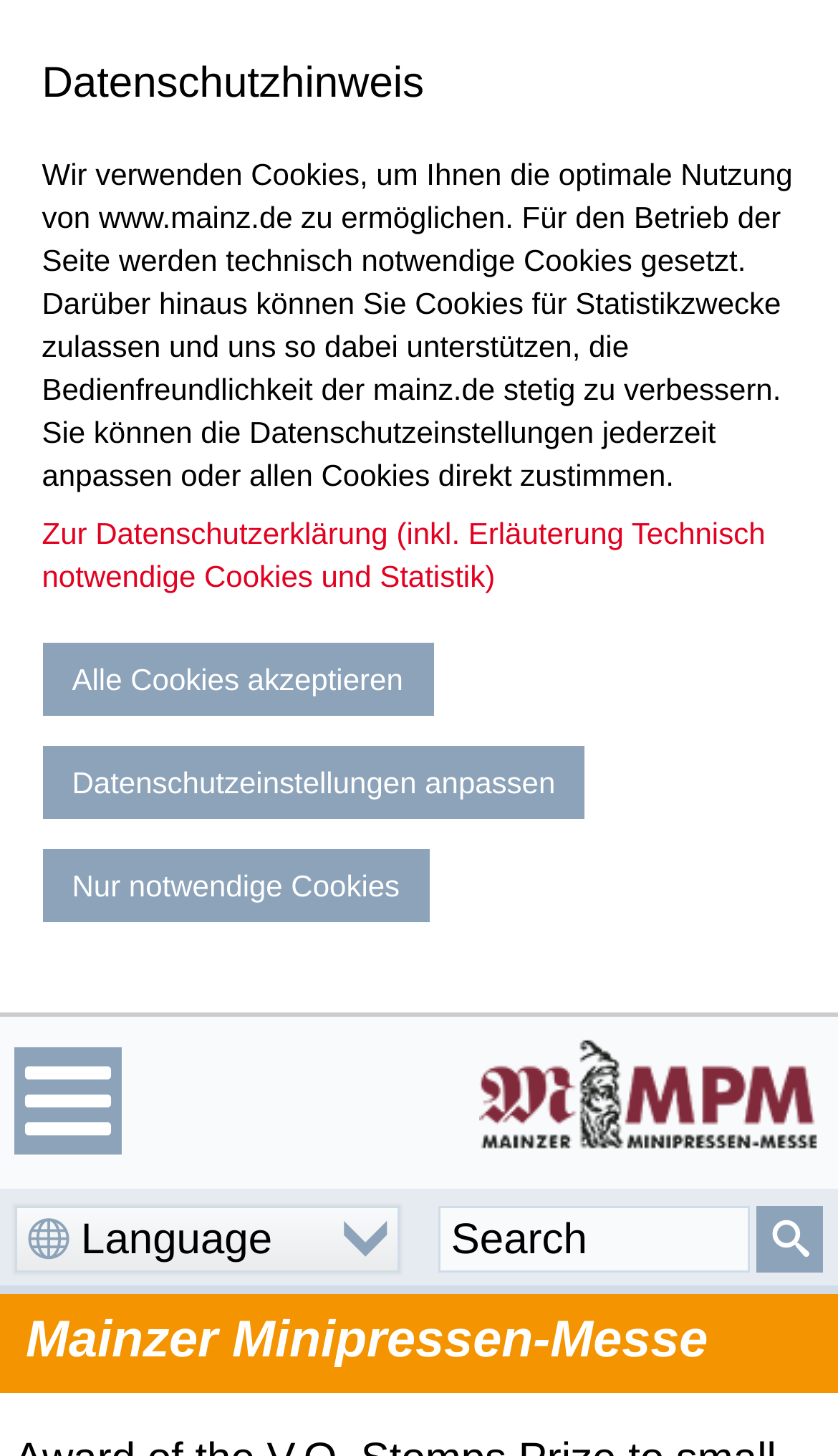What is the name of the museum mentioned?
Based on the screenshot, respond with a single word or phrase.

Gutenberg-Museum